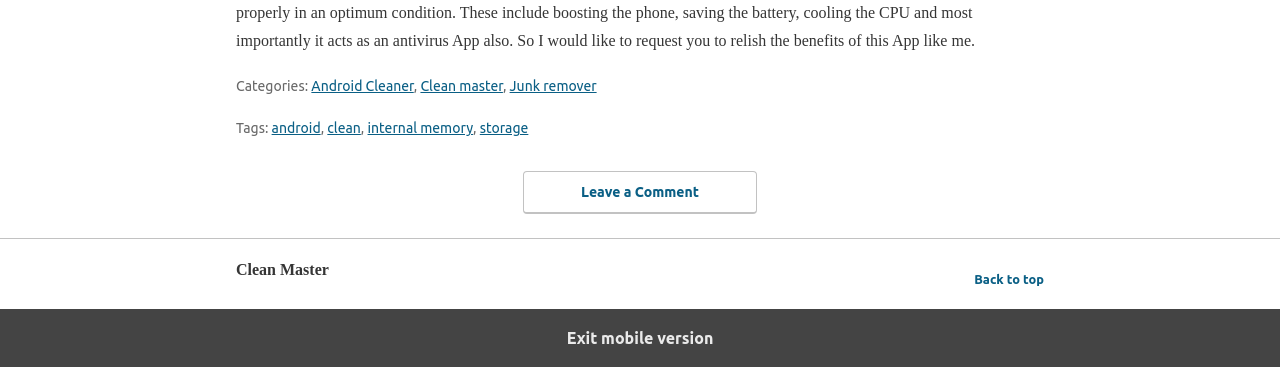Give a one-word or short-phrase answer to the following question: 
Is there a way to leave a comment?

Yes